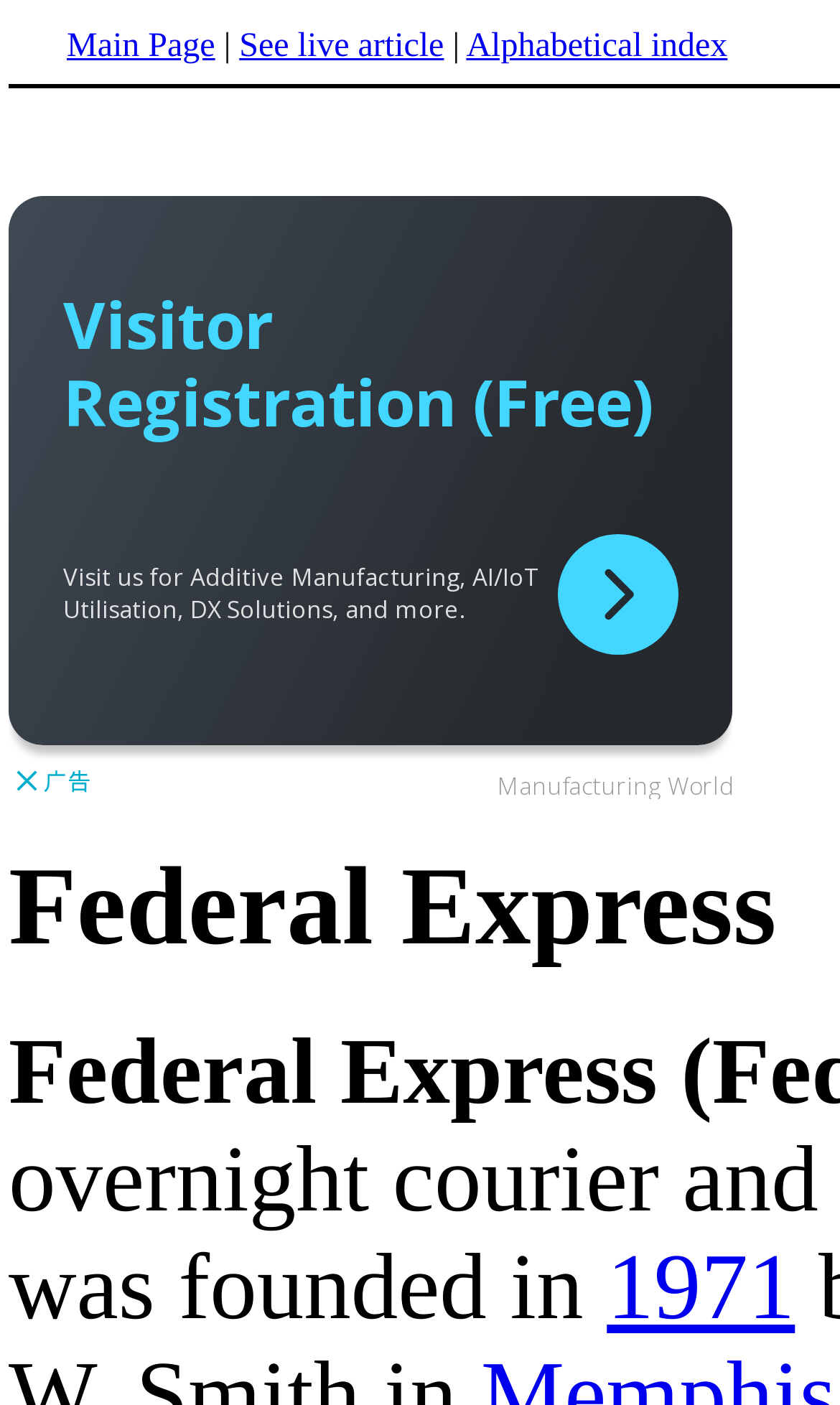Find and provide the bounding box coordinates for the UI element described with: "1971".

[0.722, 0.88, 0.946, 0.953]